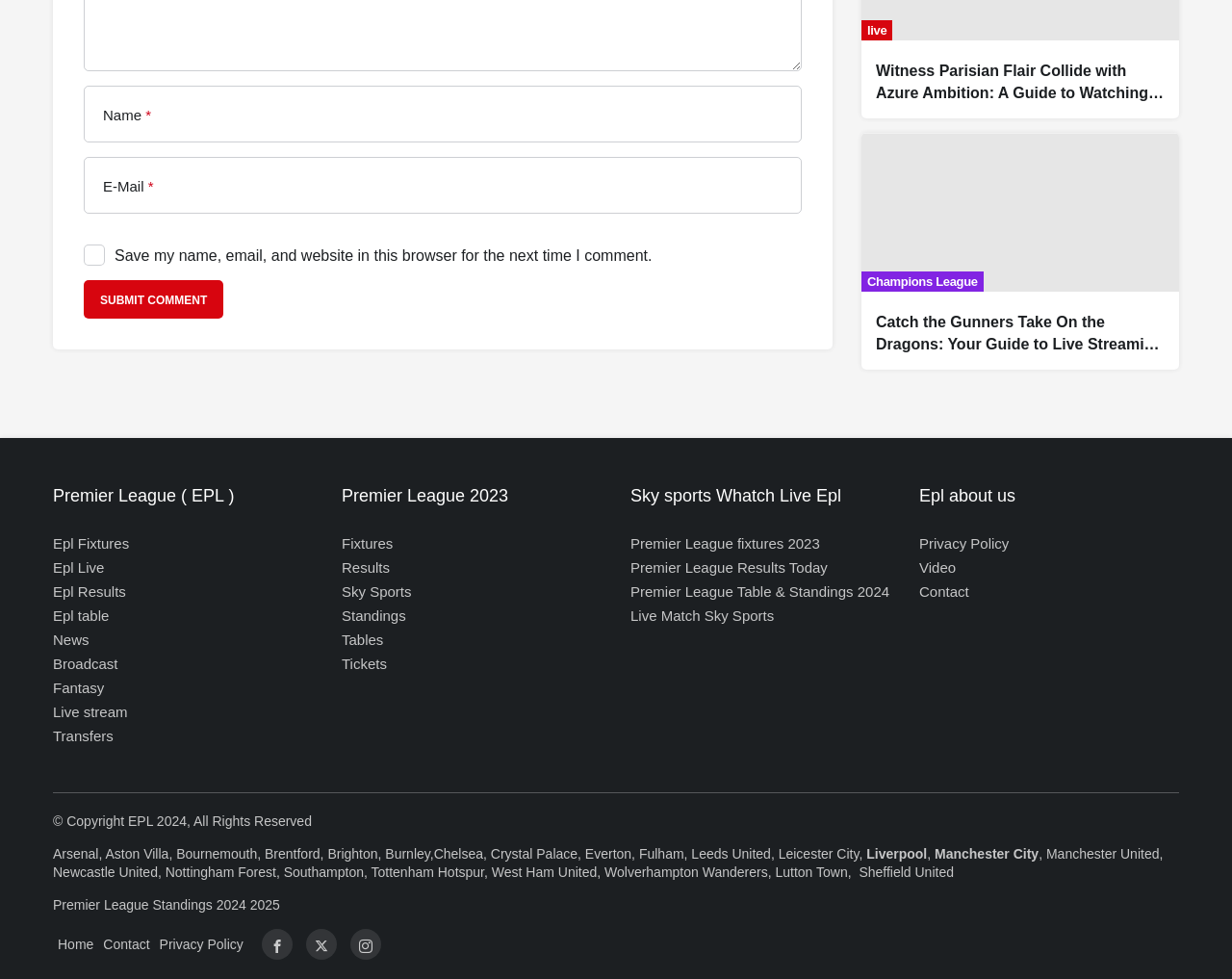Use one word or a short phrase to answer the question provided: 
What is the topic of the article 'Witness Parisian Flair Collide with Azure Ambition'?

PSG vs. Nice